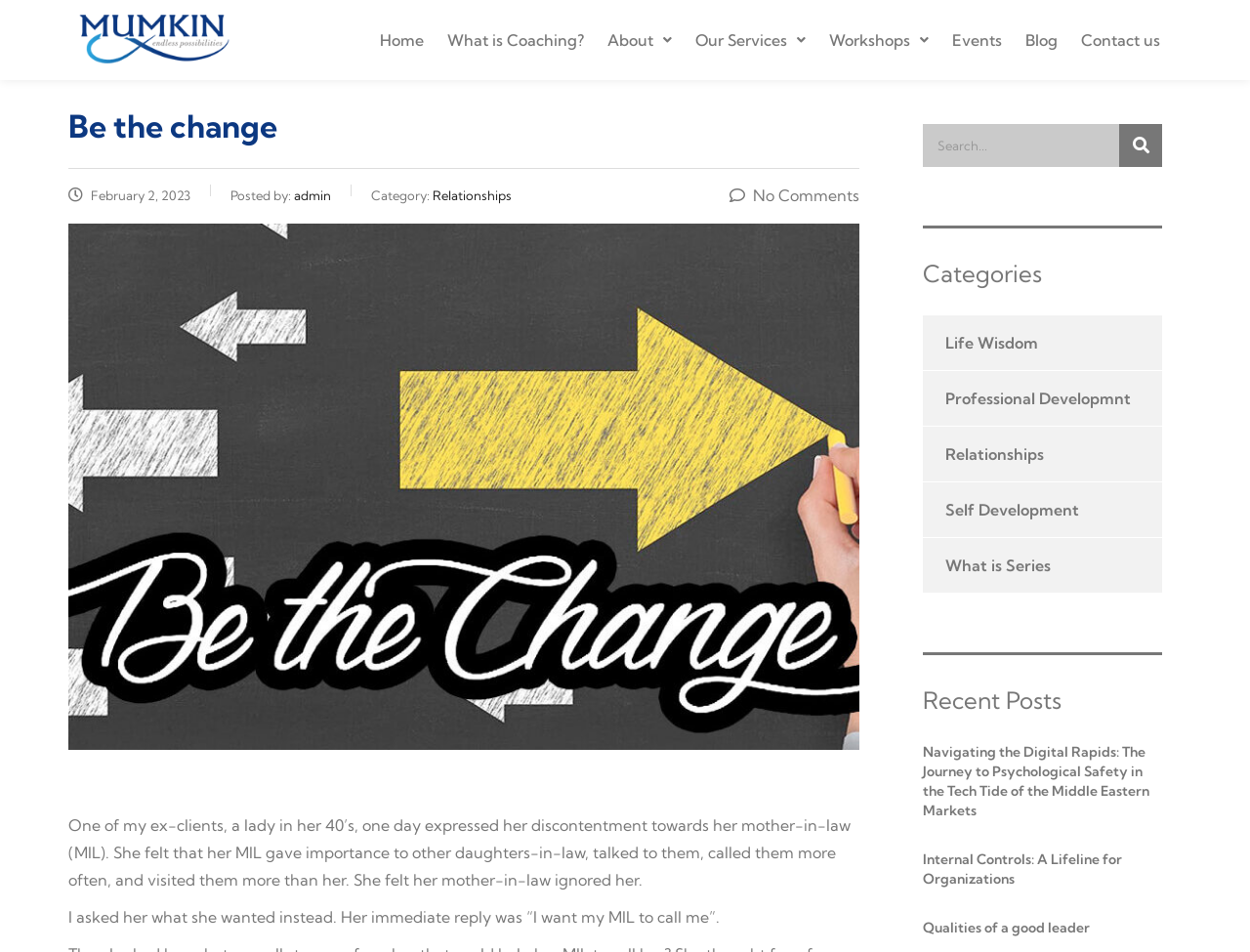What is the purpose of the button with the icon ''?
Look at the screenshot and respond with a single word or phrase.

Search